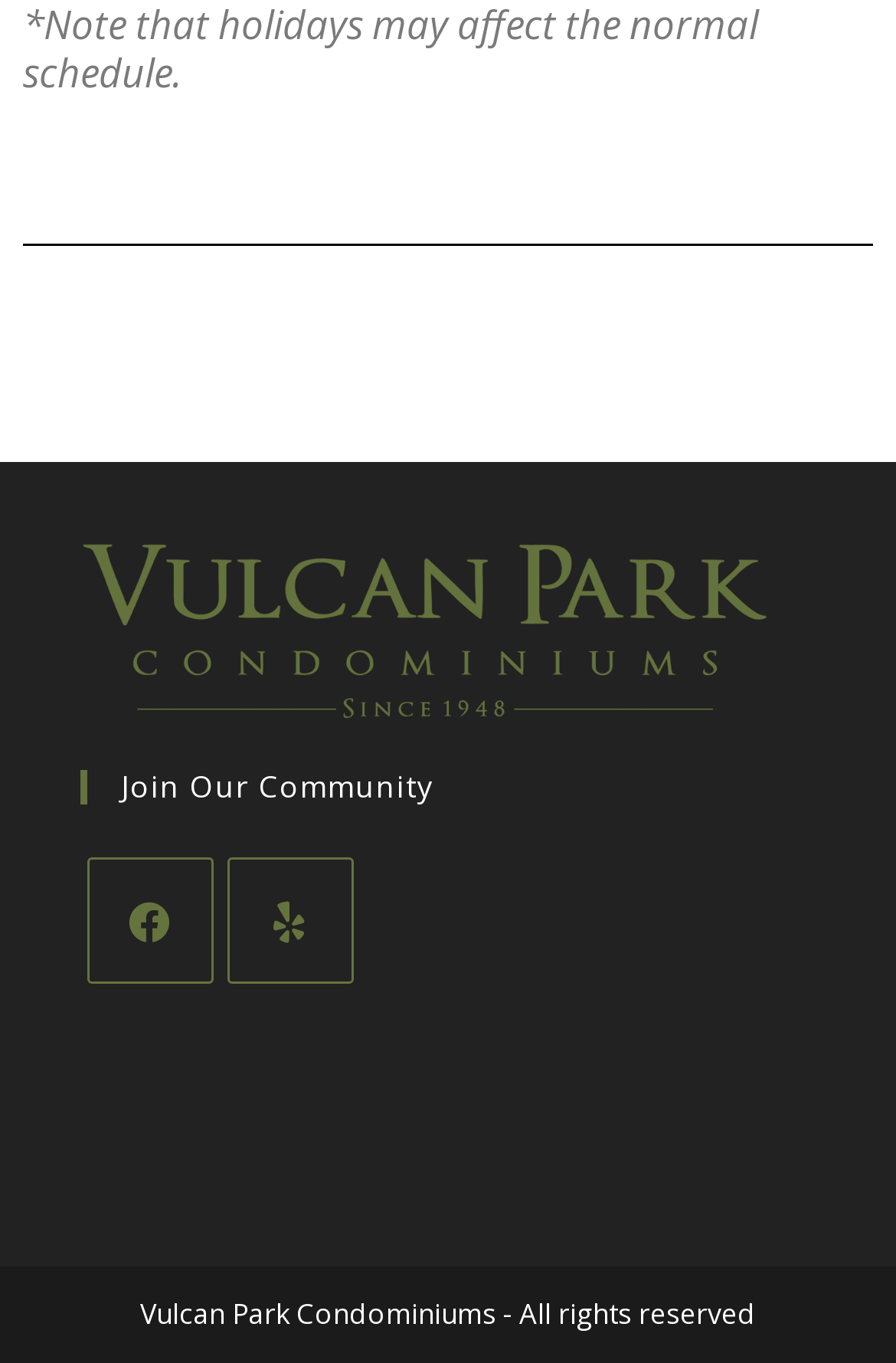Observe the image and answer the following question in detail: What is the name of the condominiums?

The name of the condominiums can be found in the logo image at the top left of the webpage, which is described as 'Vulcan Park Condominiums logo 2018'.